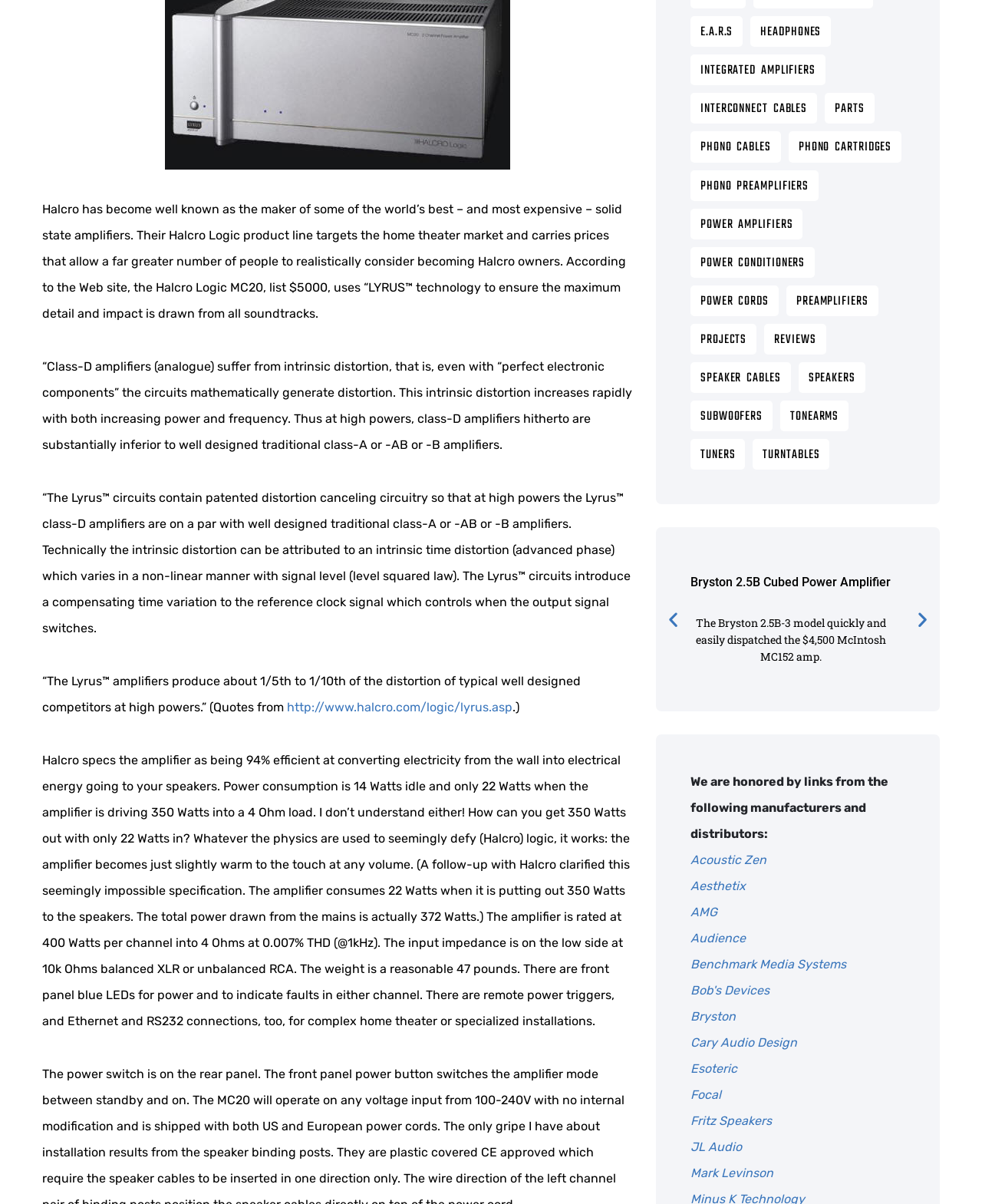Using the webpage screenshot and the element description tuners, determine the bounding box coordinates. Specify the coordinates in the format (top-left x, top-left y, bottom-right x, bottom-right y) with values ranging from 0 to 1.

[0.703, 0.365, 0.759, 0.39]